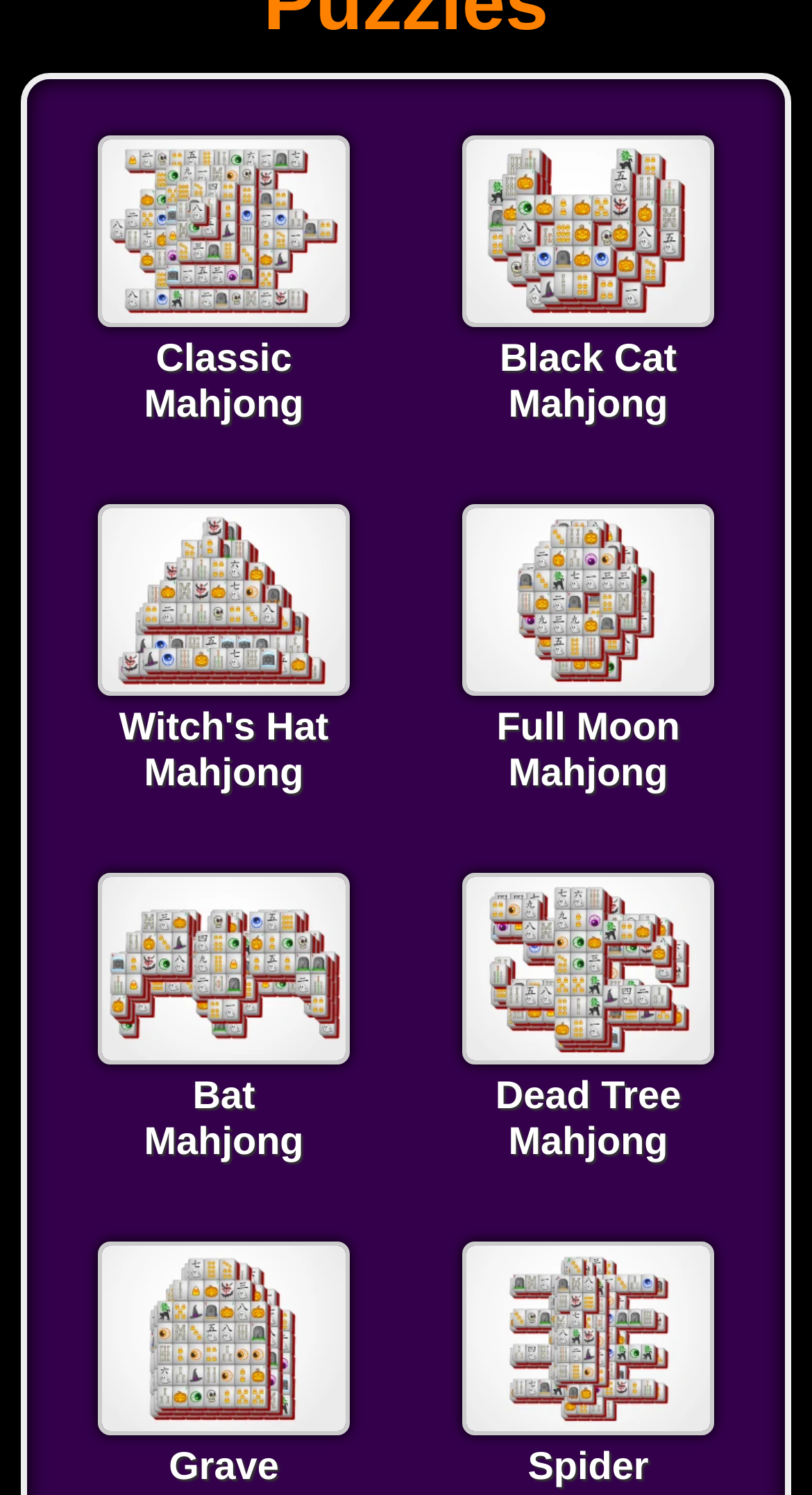Are there any Mahjong games with a spider theme?
Observe the image and answer the question with a one-word or short phrase response.

Yes